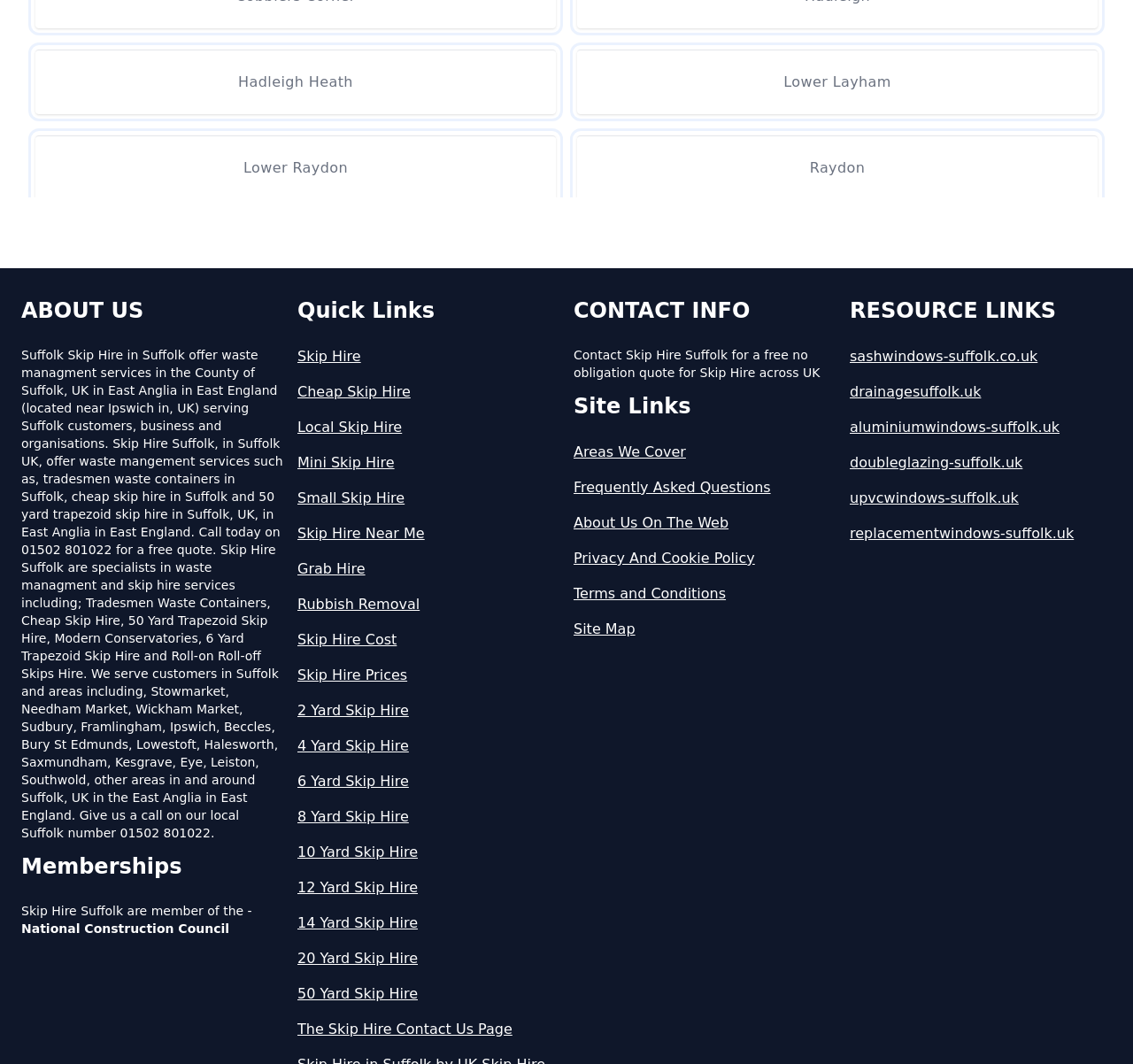Please locate the bounding box coordinates of the element's region that needs to be clicked to follow the instruction: "Check 'Areas We Cover'". The bounding box coordinates should be provided as four float numbers between 0 and 1, i.e., [left, top, right, bottom].

[0.506, 0.415, 0.738, 0.435]